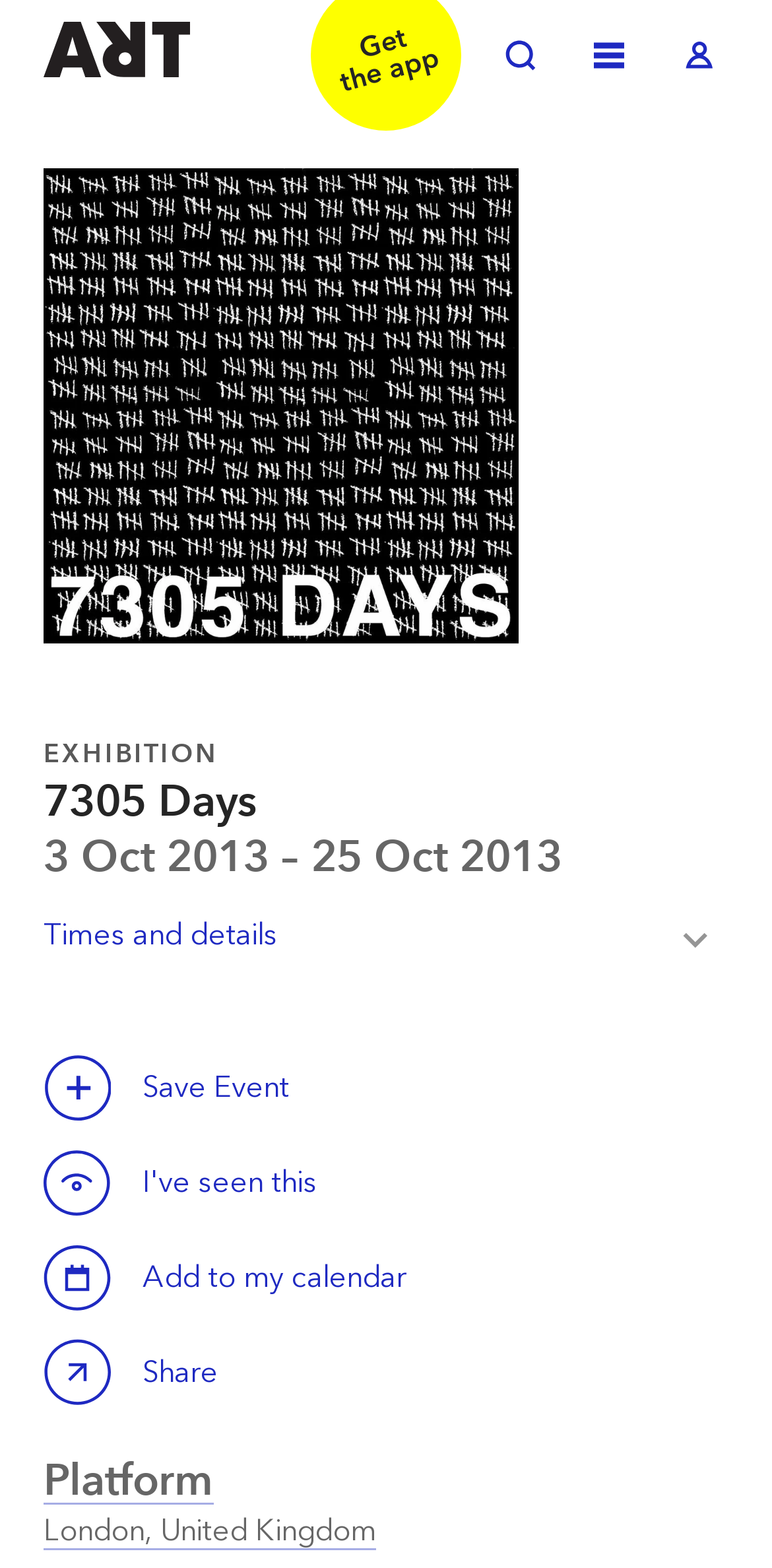What is the name of the exhibition?
Refer to the image and provide a one-word or short phrase answer.

7305 Days